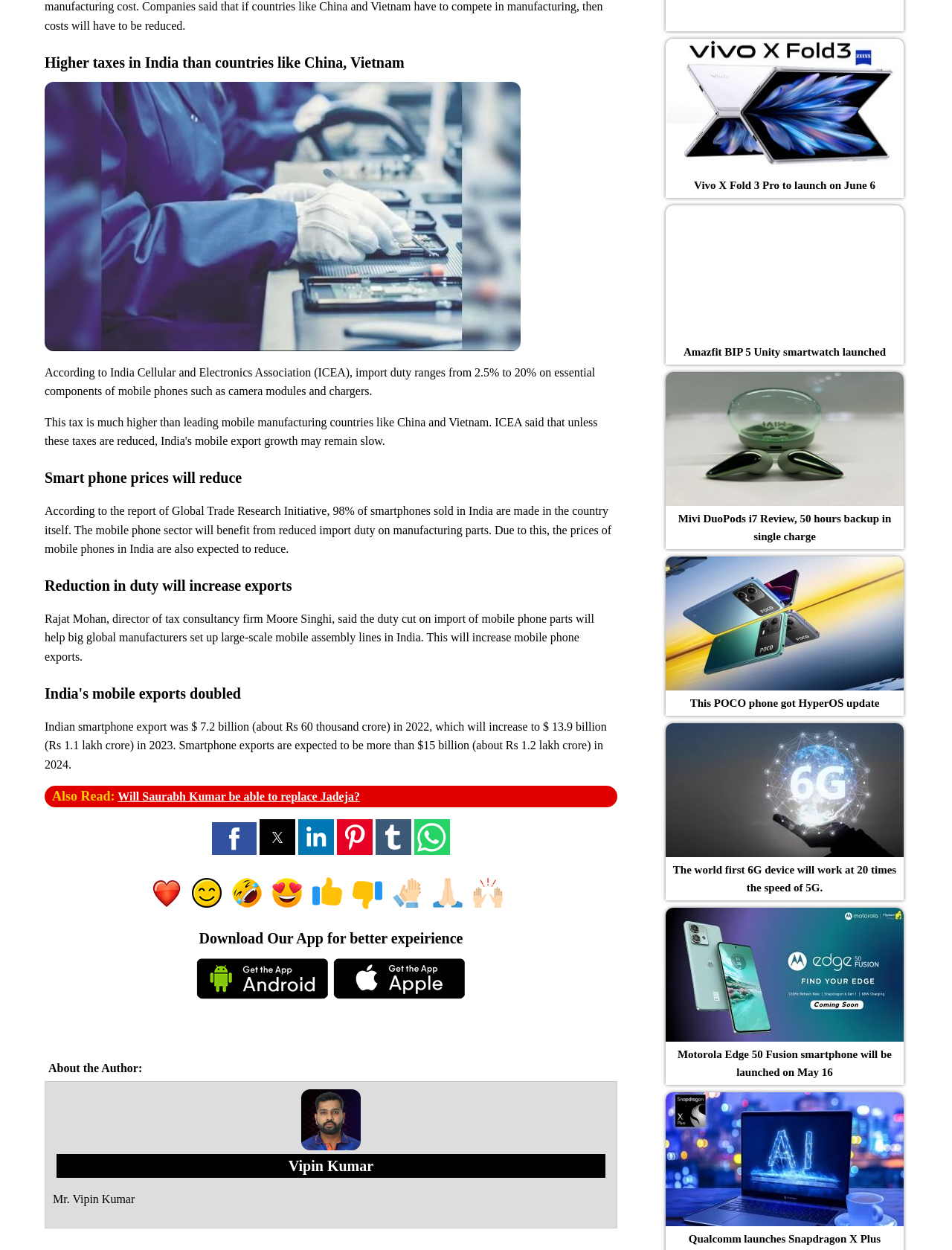What is the topic of the article?
Provide a concise answer using a single word or phrase based on the image.

Mobile phone industry